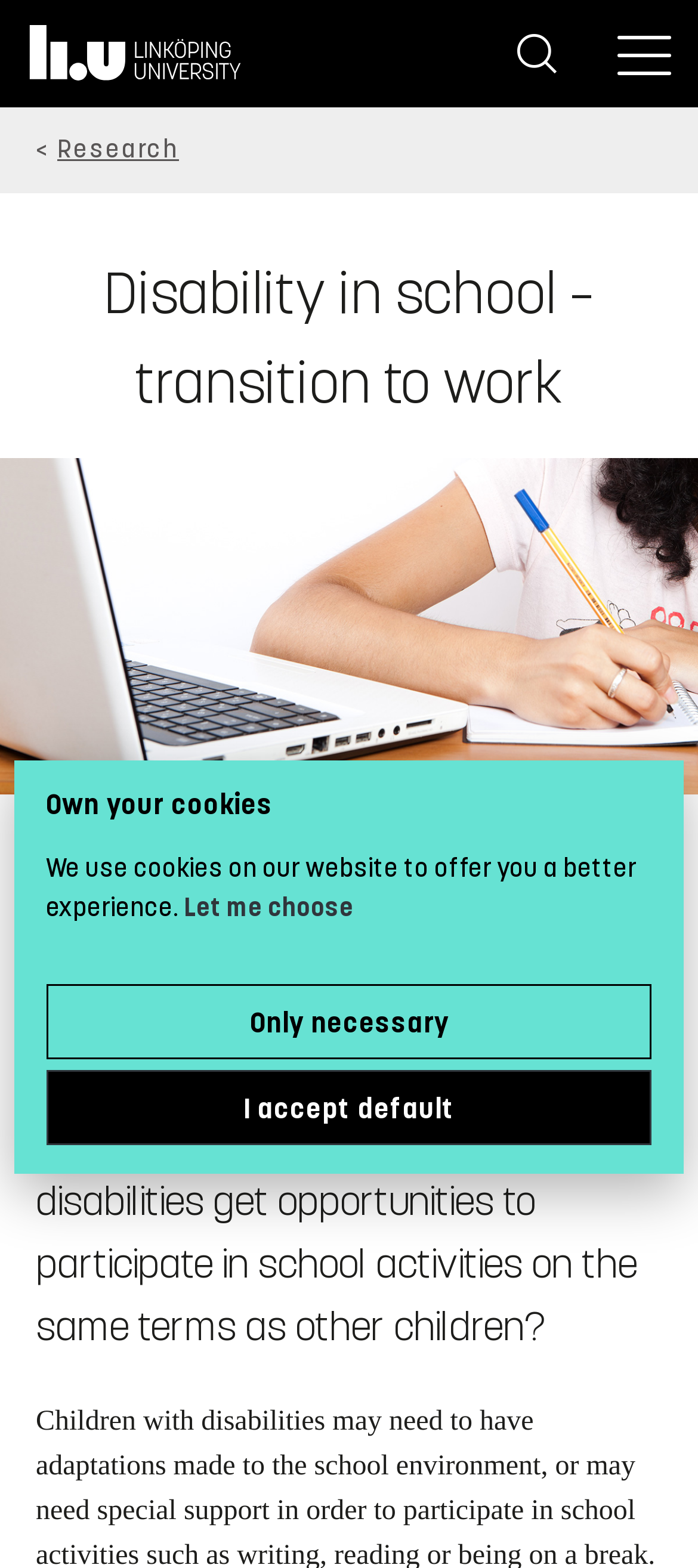What is the relationship between the 'Research' link and the breadcrumb trail?
Please give a detailed and elaborate explanation in response to the question.

The 'Research' link is a part of the breadcrumb trail navigation, which is located below the top area of the webpage. The breadcrumb trail shows the navigation path, and the 'Research' link is one of the elements in this path.